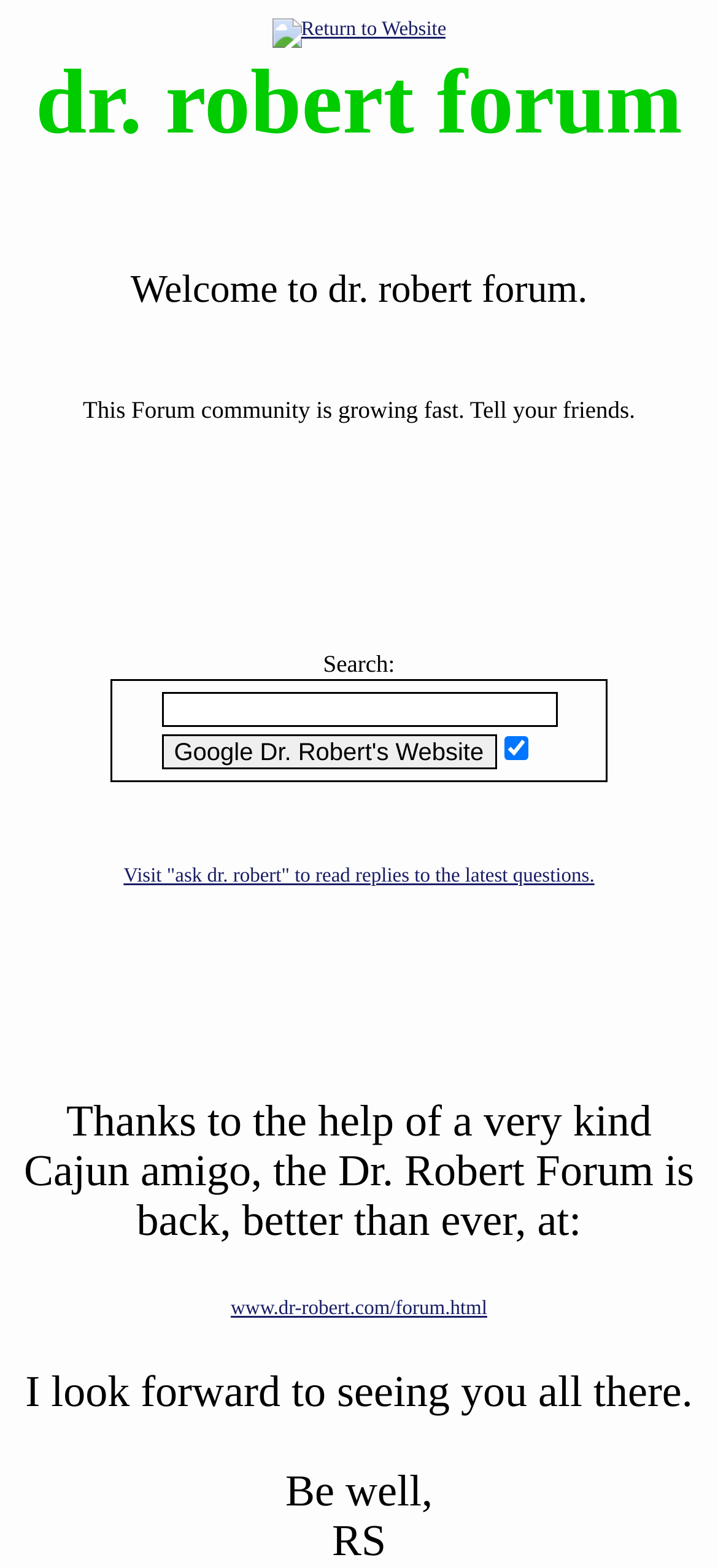Bounding box coordinates are given in the format (top-left x, top-left y, bottom-right x, bottom-right y). All values should be floating point numbers between 0 and 1. Provide the bounding box coordinate for the UI element described as: name="sitesearch" value="http://askdrrobert.dr-robert.com"

[0.702, 0.469, 0.735, 0.485]